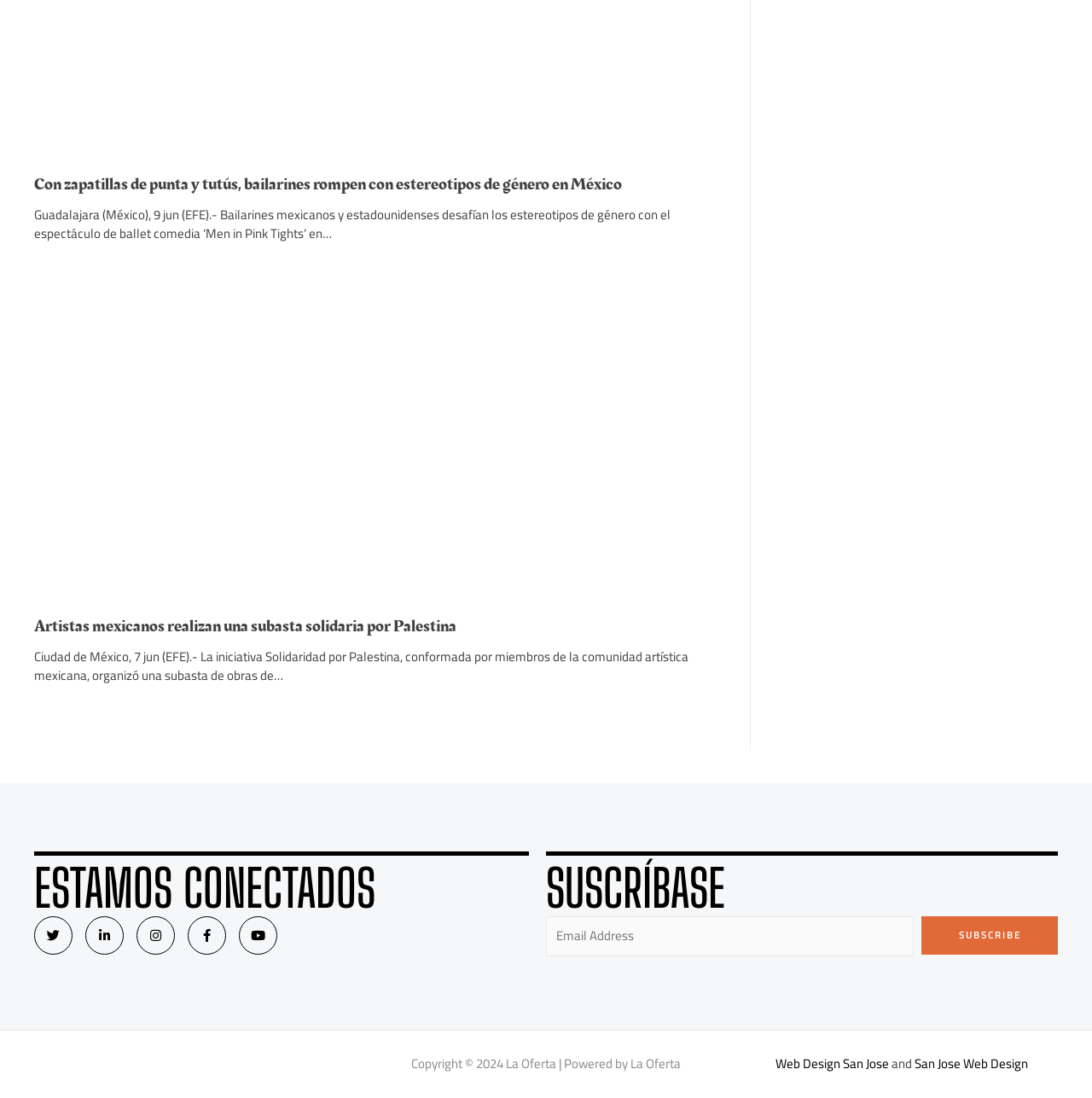Locate the bounding box coordinates of the clickable element to fulfill the following instruction: "Subscribe to the newsletter". Provide the coordinates as four float numbers between 0 and 1 in the format [left, top, right, bottom].

[0.844, 0.834, 0.969, 0.869]